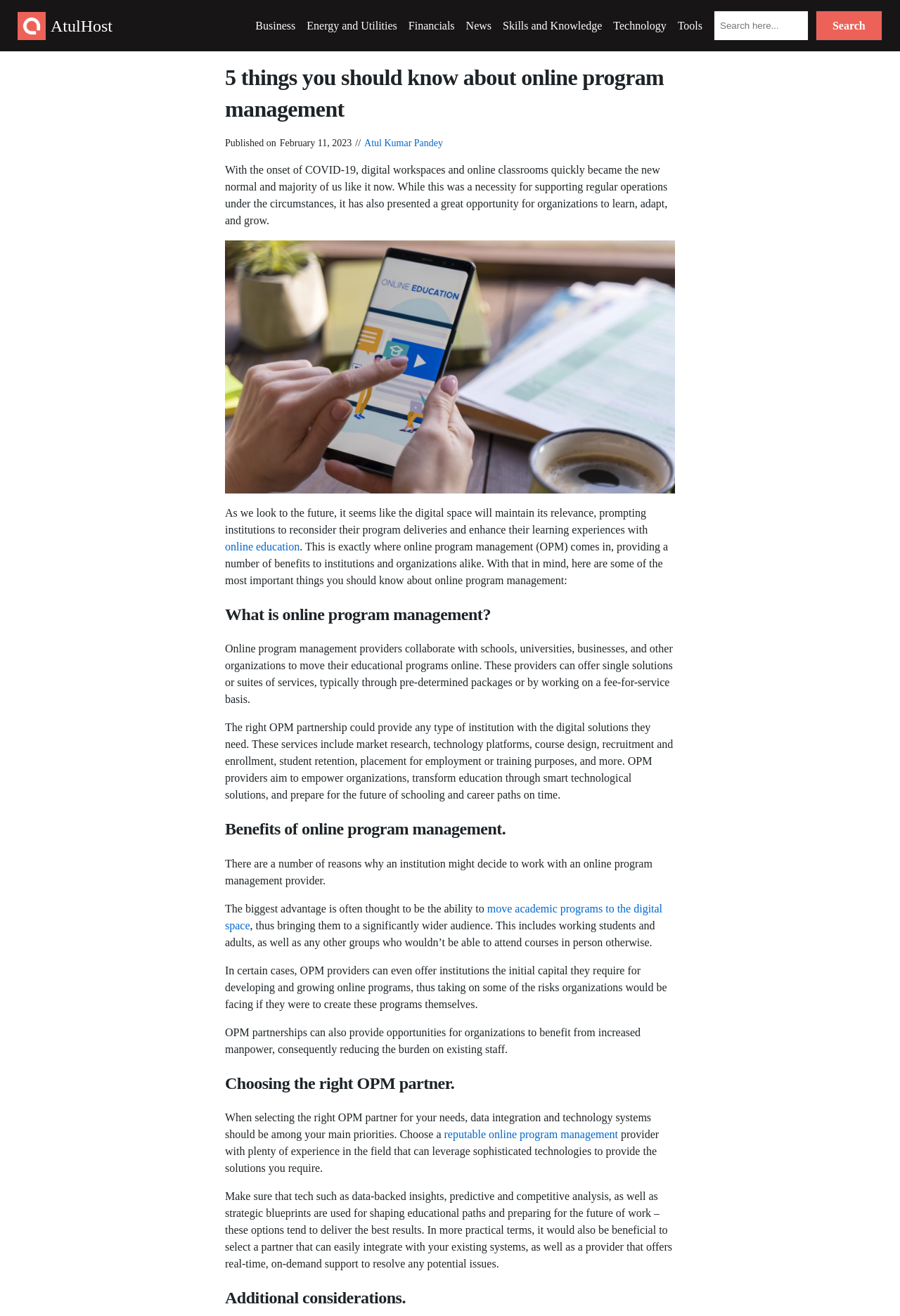Give a one-word or short phrase answer to the question: 
What is the benefit of OPM?

Wider audience